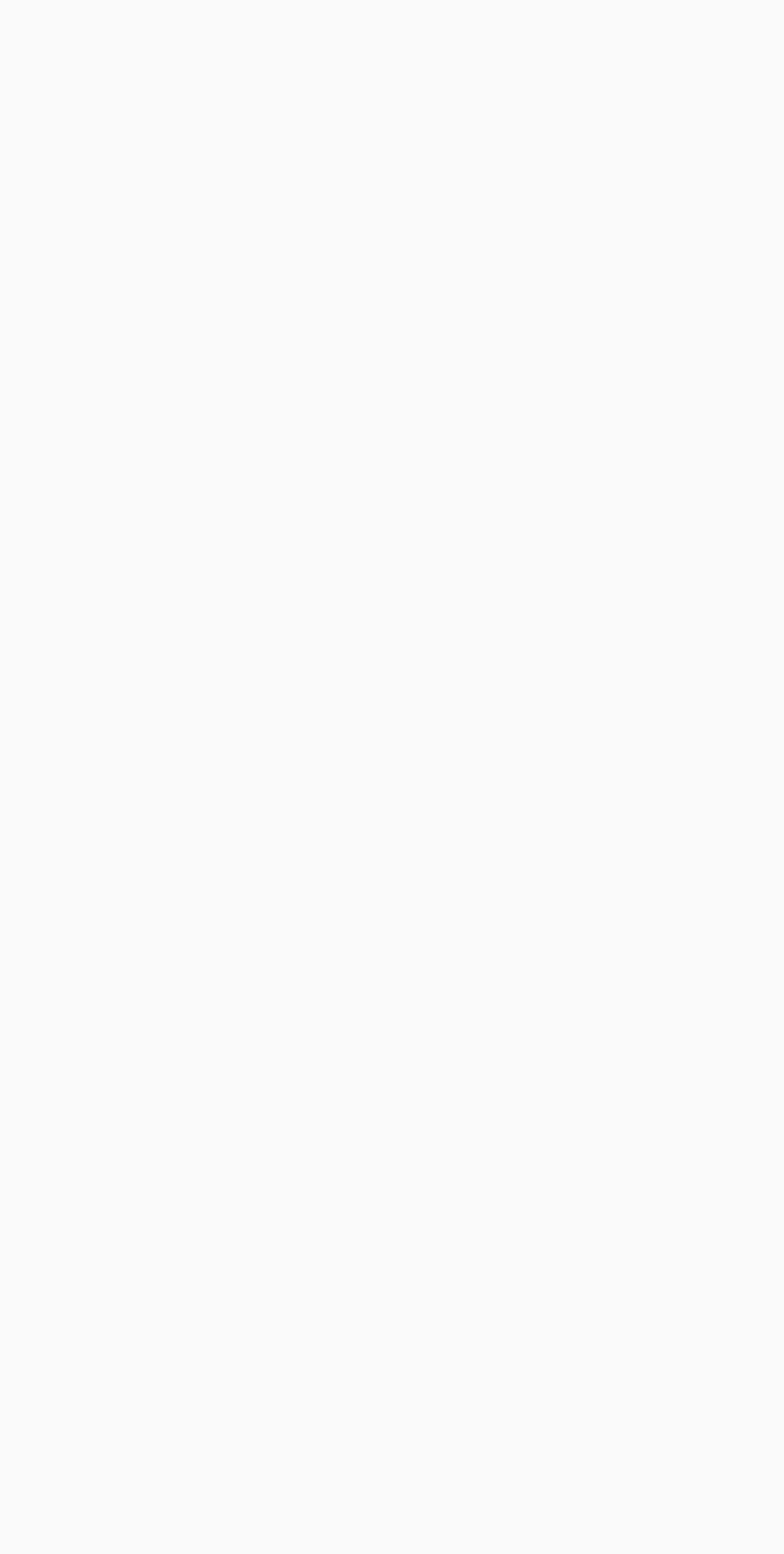What is the last category listed?
Please use the visual content to give a single word or phrase answer.

Sports